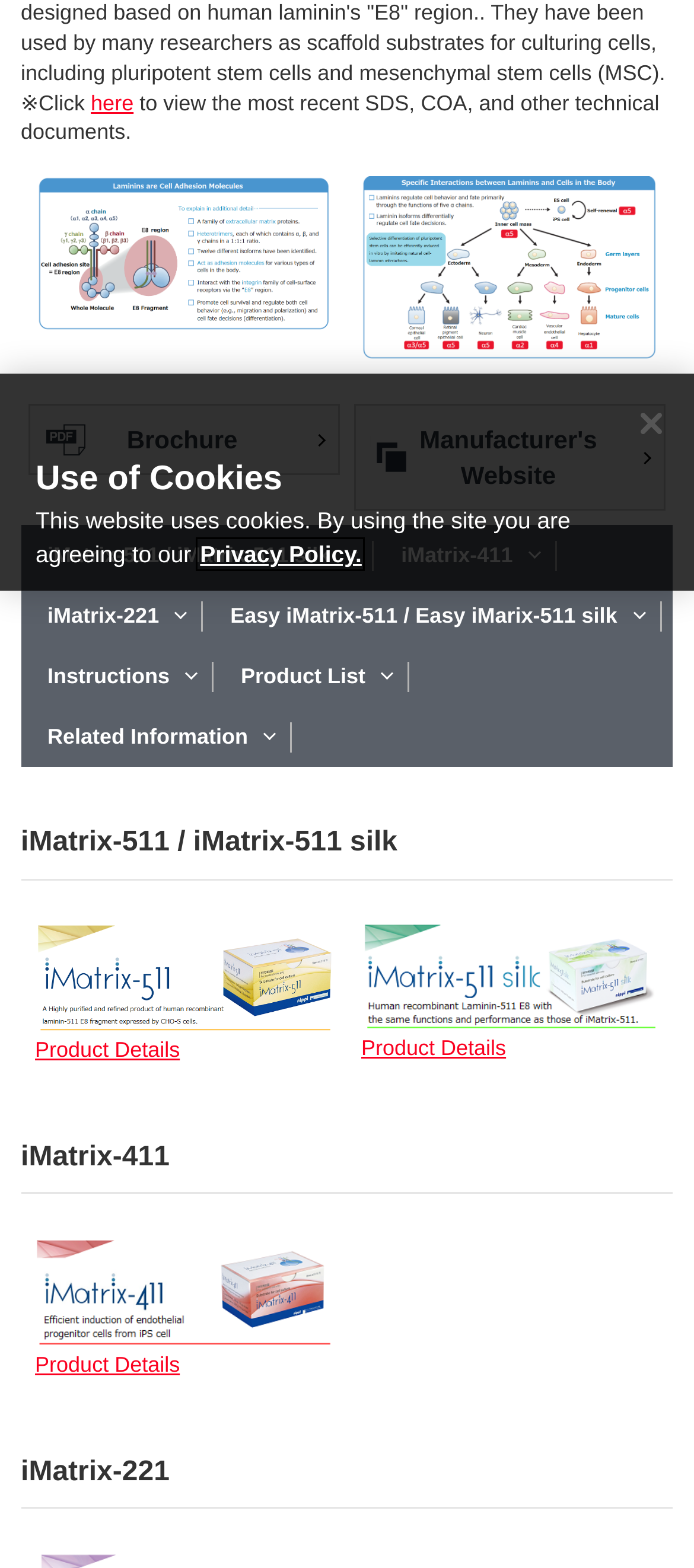Identify the bounding box coordinates for the UI element described as follows: Related Information. Use the format (top-left x, top-left y, bottom-right x, bottom-right y) and ensure all values are floating point numbers between 0 and 1.

[0.03, 0.451, 0.421, 0.49]